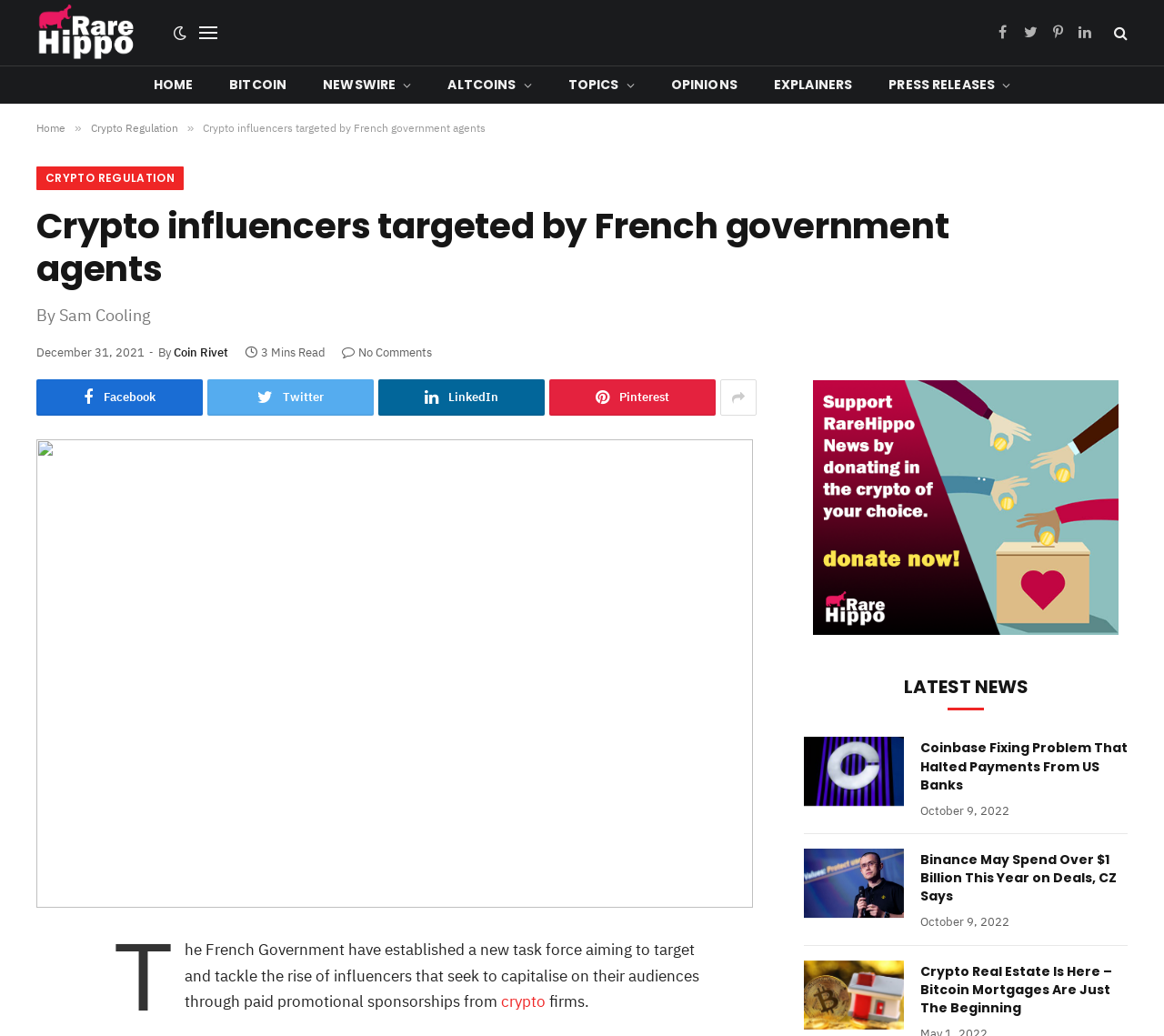Detail the various sections and features present on the webpage.

This webpage is about cryptocurrency news and views, specifically focusing on the topic of crypto influencers being targeted by the French government. At the top left corner, there is a logo and a link to the website's homepage, RareHippo. Next to it, there are social media links to Facebook, Twitter, Pinterest, and LinkedIn. 

Below the logo, there is a menu button and a series of links to different sections of the website, including Home, Bitcoin, NewsWire, Altcoins, Topics, Opinions, Explainers, and Press Releases. 

The main article is titled "Crypto influencers targeted by French government agents" and is written by Sam Cooling. The article has a brief summary, which states that the French Government has established a new task force to target and tackle the rise of influencers who seek to capitalize on their audiences through paid promotional sponsorships from crypto firms. 

On the right side of the article, there are social media links to share the article. Below the article, there is a call-to-action button to donate to RareHippo. 

Further down the page, there is a section titled "LATEST NEWS" which features three news articles. The first article is about Coinbase fixing a problem that halted payments from US banks, the second article is about Binance spending over $1 billion on deals, and the third article is about crypto real estate and Bitcoin mortgages. Each article has a heading, a brief summary, and a link to read more.